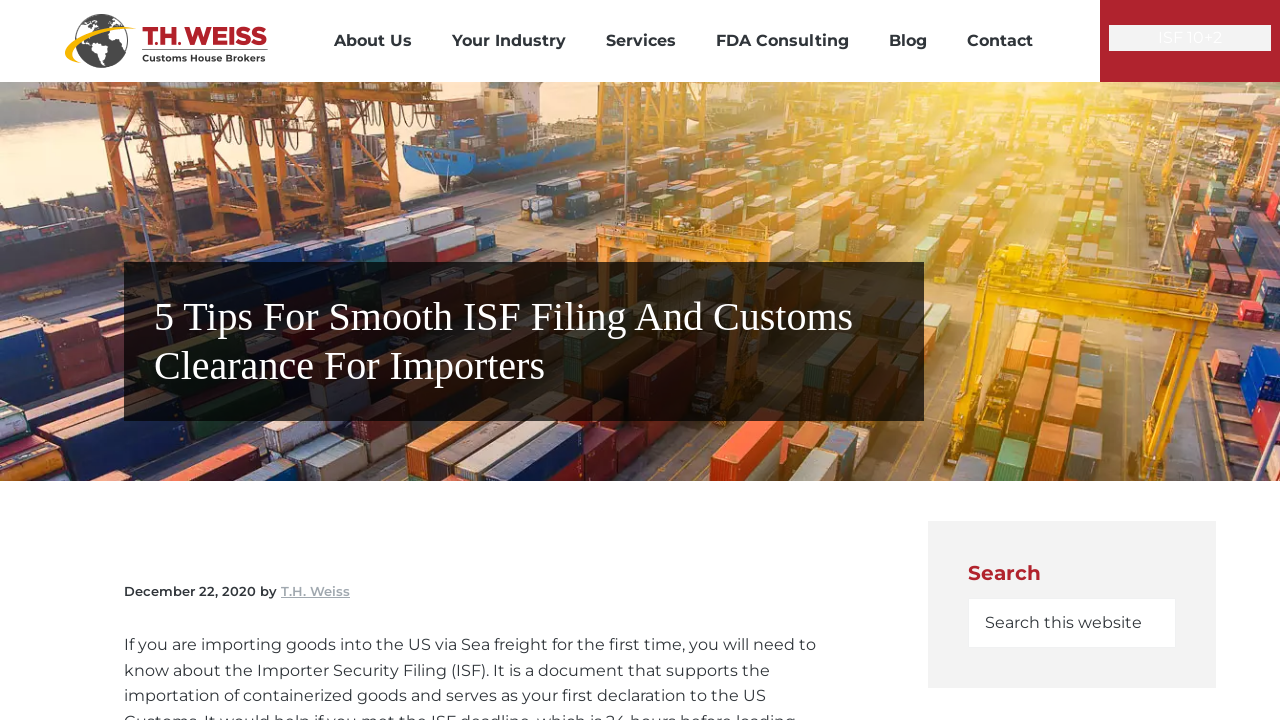Can you give a detailed response to the following question using the information from the image? What is the date of the first article?

I looked at the first article and found the date 'December 22, 2020' below the title, which indicates the publication date of the article.